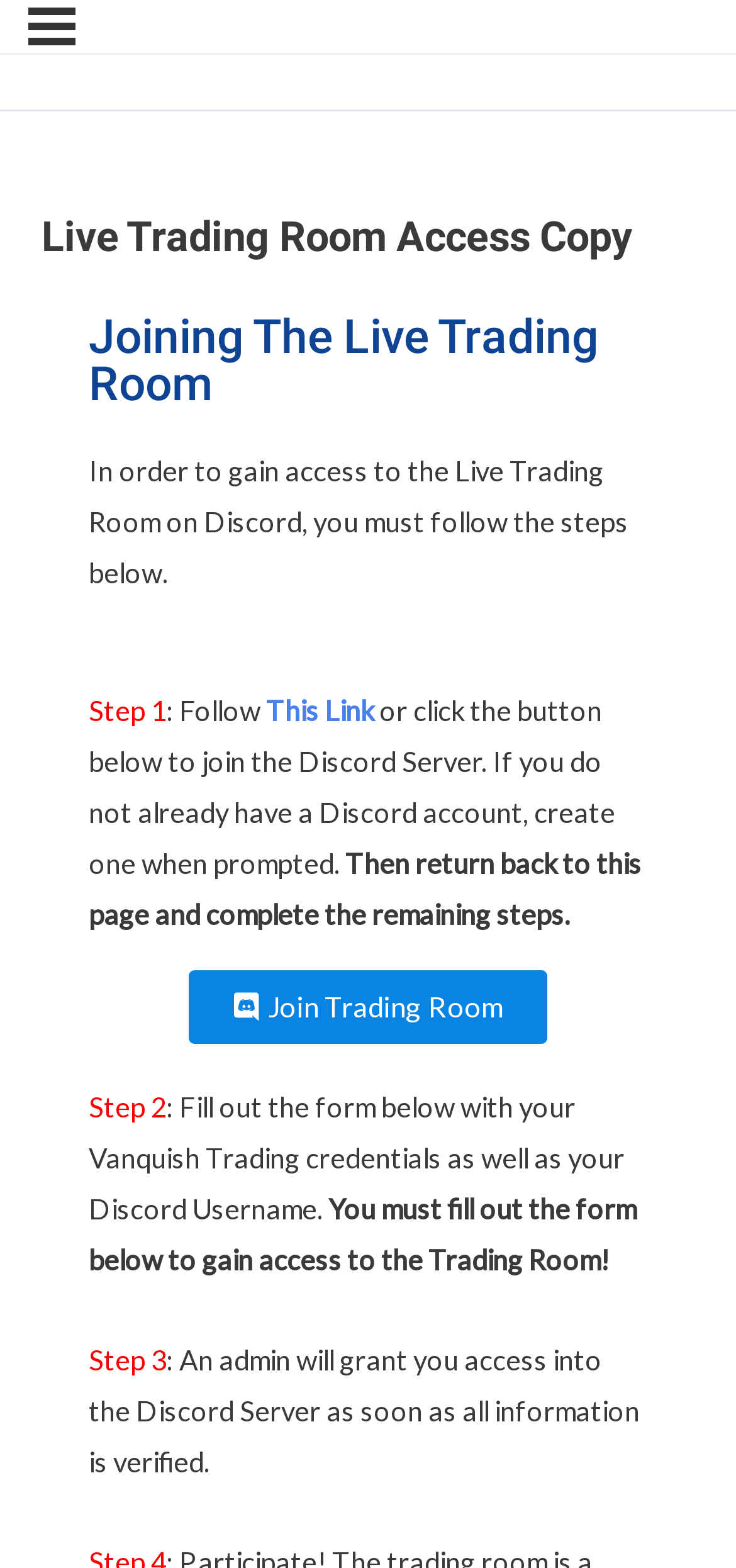Can you find and provide the main heading text of this webpage?

Live Trading Room Access Copy